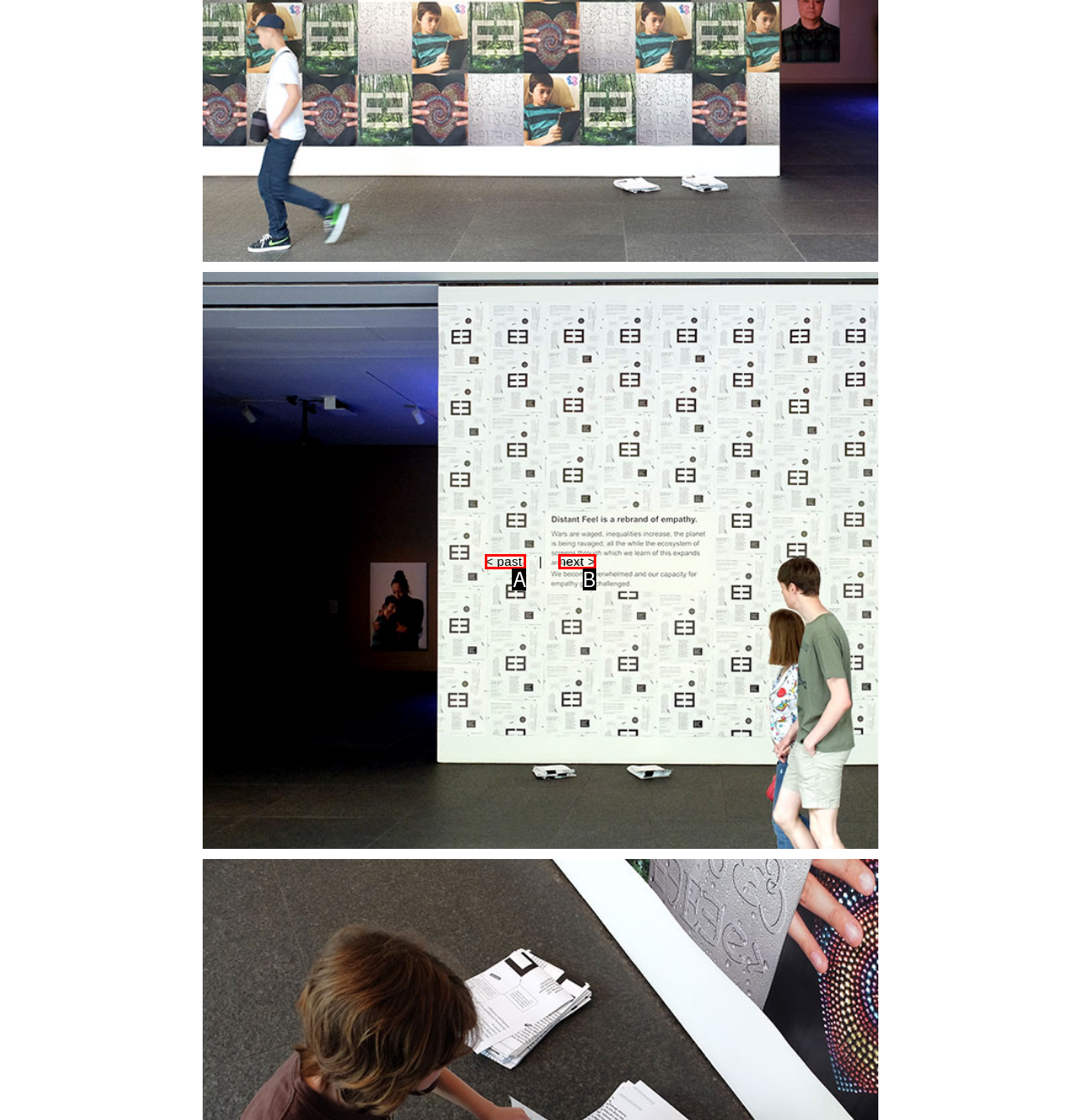Tell me the letter of the option that corresponds to the description: Storyteller catalogue > next >
Answer using the letter from the given choices directly.

B